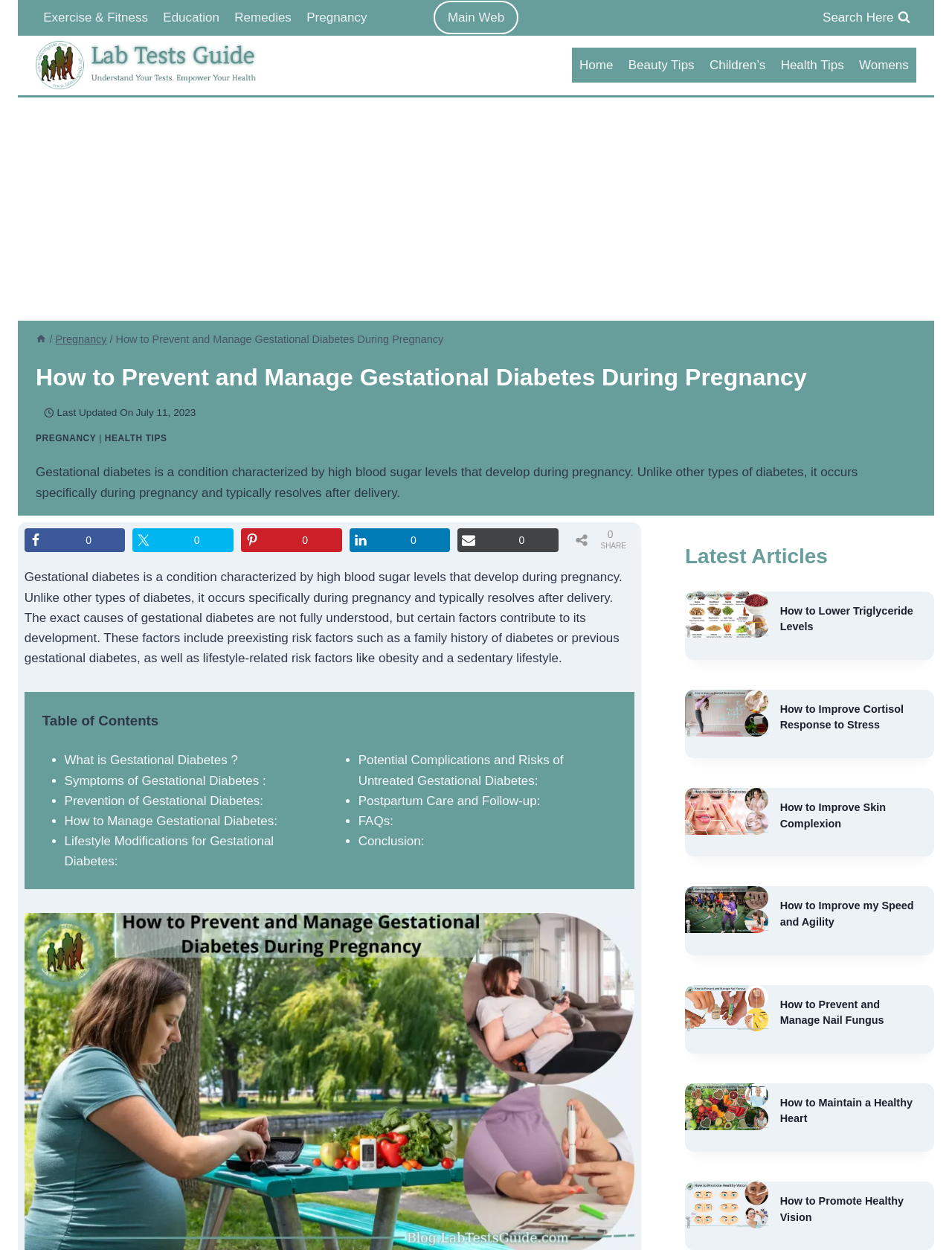Identify the bounding box coordinates of the clickable region to carry out the given instruction: "Read the article about 'How to Prevent and Manage Gestational Diabetes During Pregnancy'".

[0.038, 0.287, 0.847, 0.316]